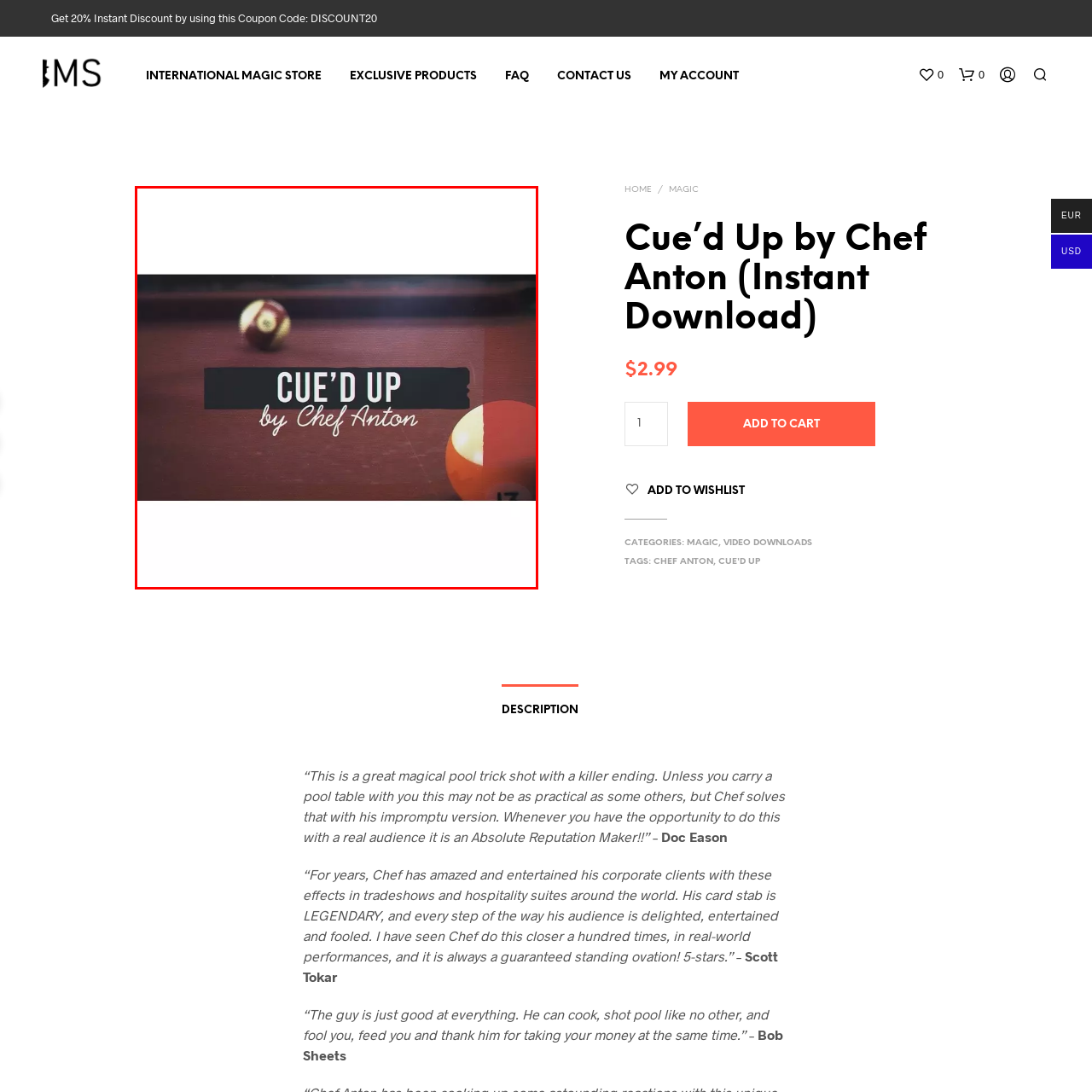What is the font style of 'by Chef Anton'?
Please analyze the image within the red bounding box and provide a comprehensive answer based on the visual information.

The title 'CUE'D UP' is prominently displayed in bold, capital letters, while 'by Chef Anton' appears in a flowing script underneath, suggesting a blend of entertainment and skill.